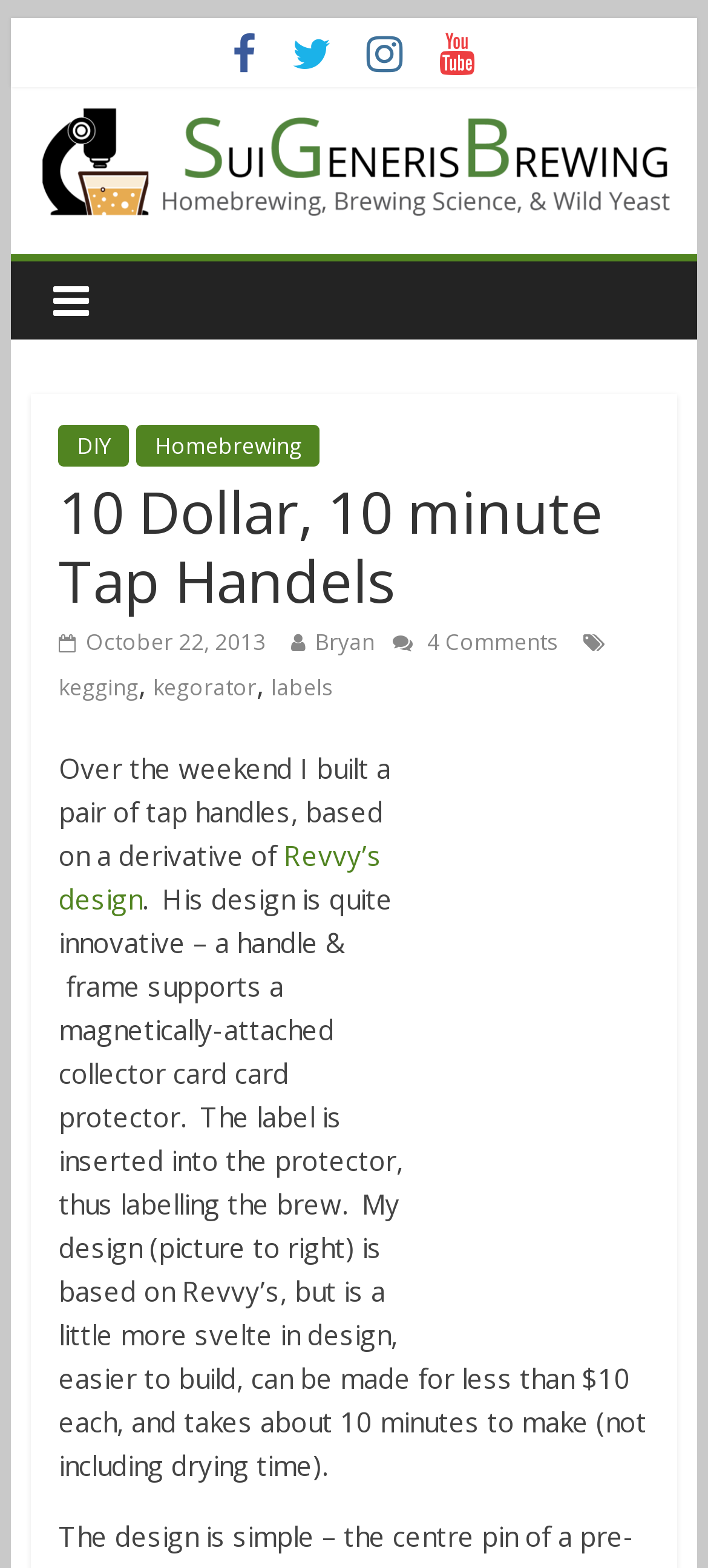Please find the bounding box coordinates of the element that must be clicked to perform the given instruction: "Check the comments". The coordinates should be four float numbers from 0 to 1, i.e., [left, top, right, bottom].

[0.554, 0.399, 0.788, 0.419]